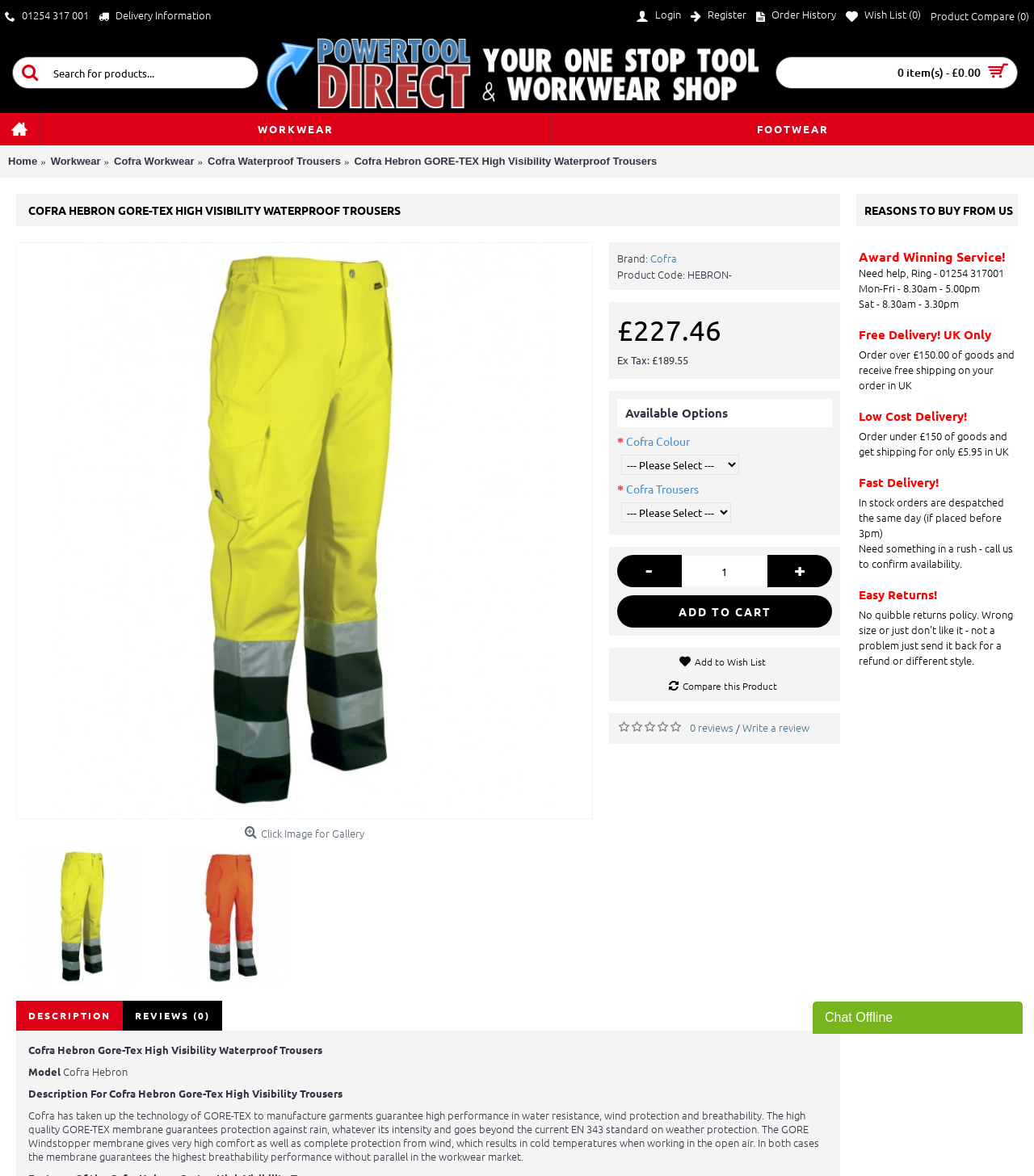How many images of the product are shown on the webpage?
We need a detailed and meticulous answer to the question.

I counted the number of images of the product on the webpage and found that there are three images. These images are displayed in a gallery format, allowing the user to view the product from different angles.